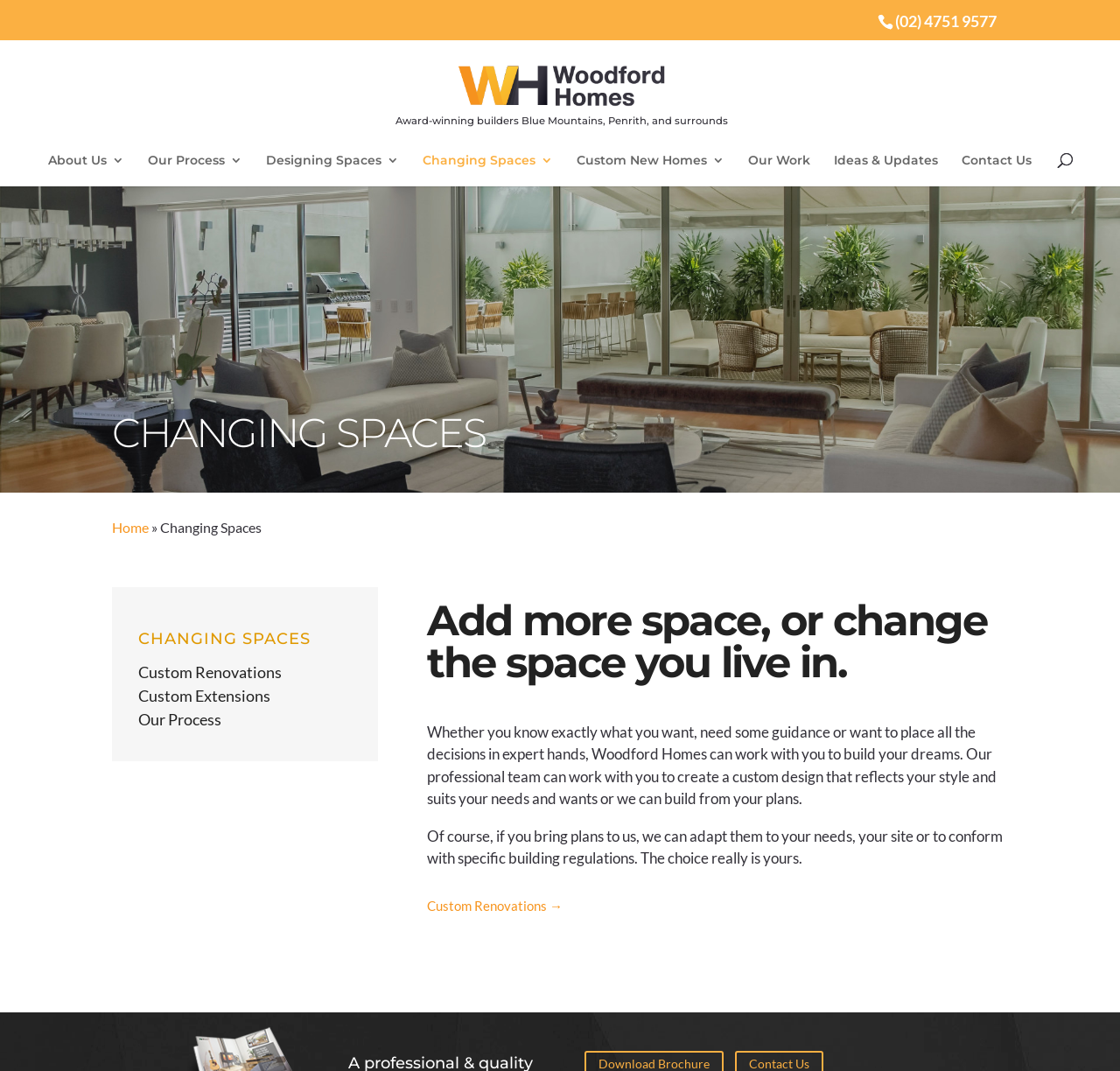Pinpoint the bounding box coordinates of the area that should be clicked to complete the following instruction: "Learn about Woodford Homes". The coordinates must be given as four float numbers between 0 and 1, i.e., [left, top, right, bottom].

[0.353, 0.058, 0.65, 0.119]